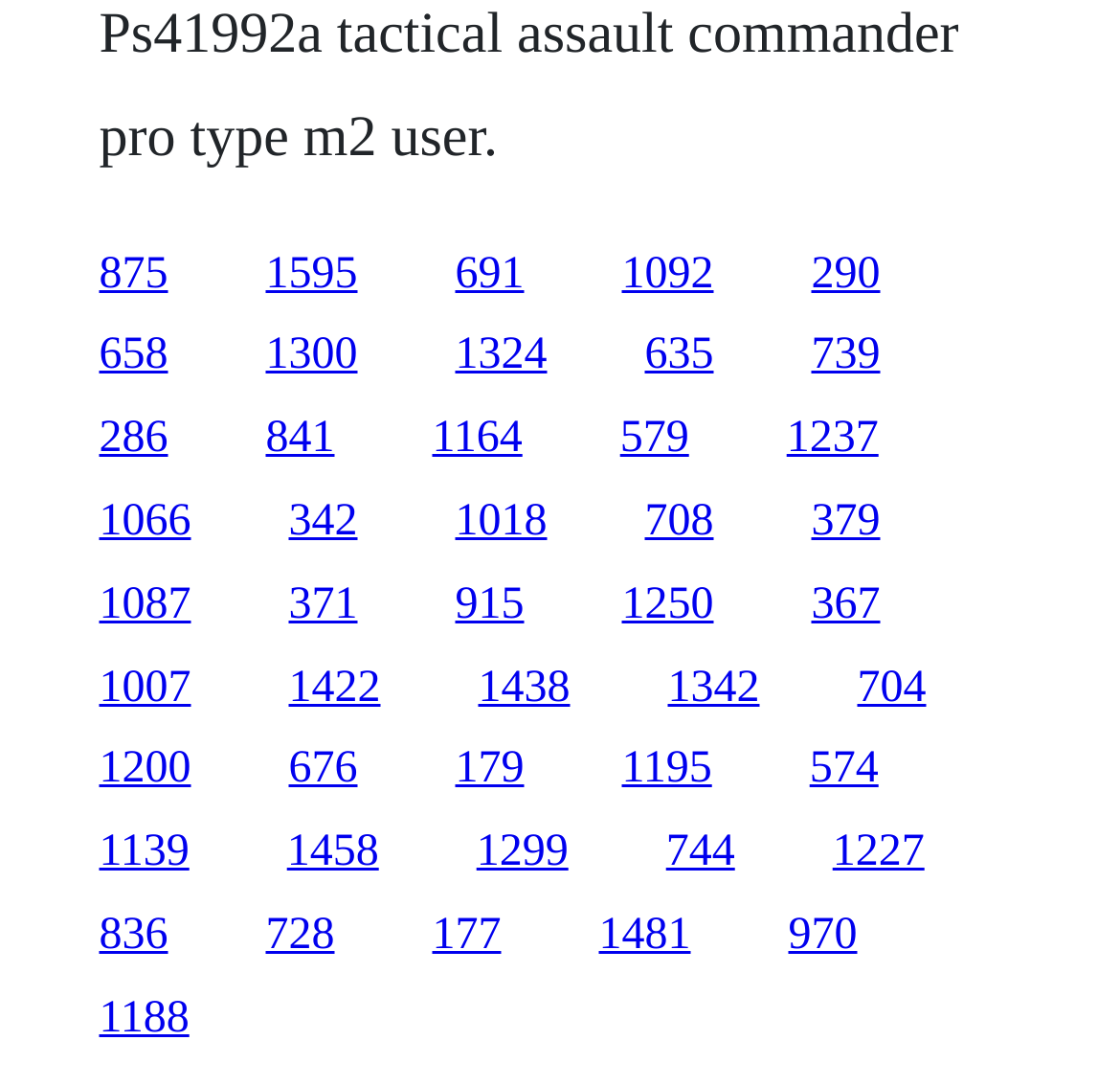How many links are on the webpage?
Refer to the screenshot and answer in one word or phrase.

120